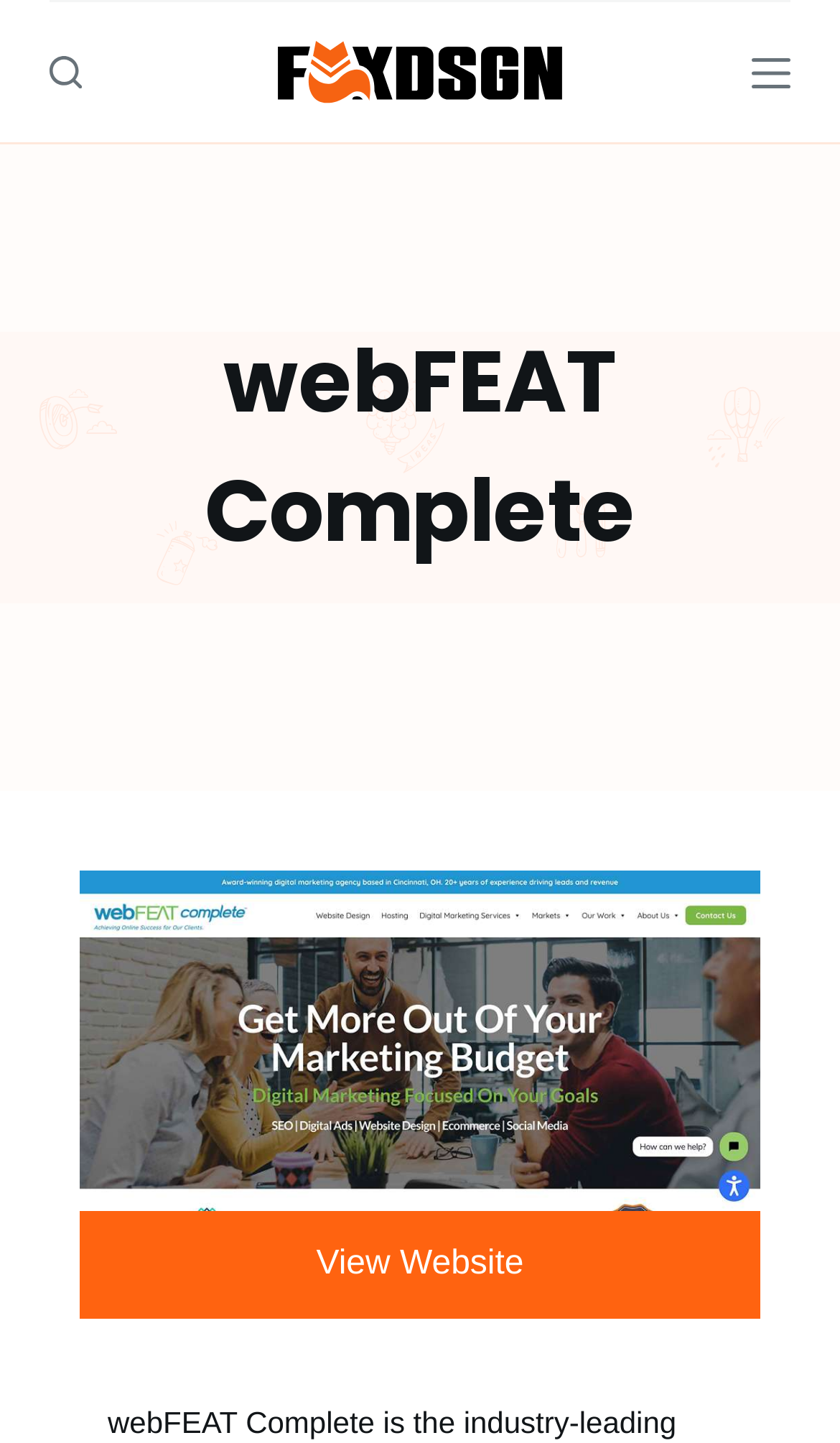Is the 'View Website' link above or below the image?
Provide a one-word or short-phrase answer based on the image.

Below